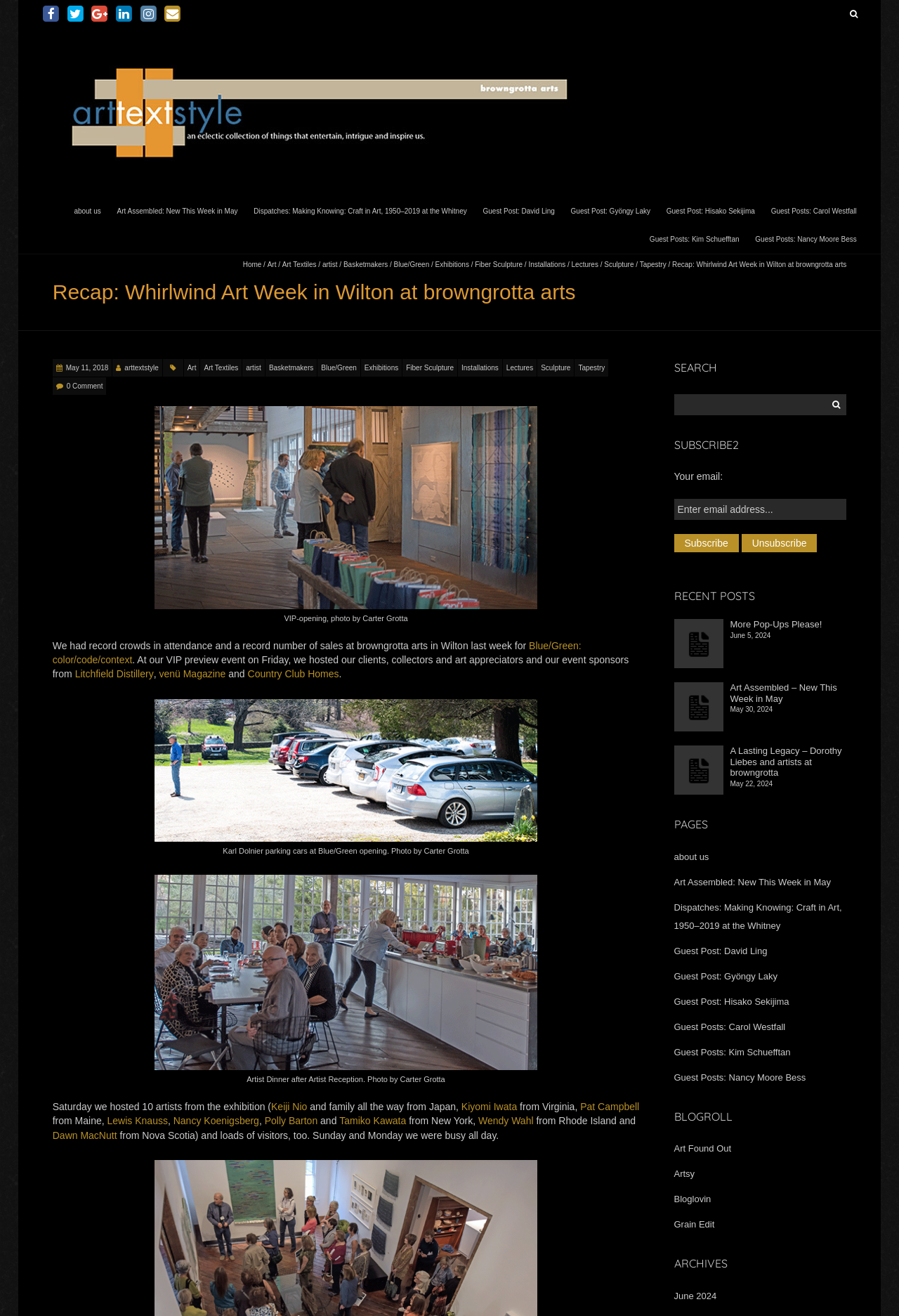Indicate the bounding box coordinates of the element that must be clicked to execute the instruction: "View the Blue/Green: color/code/context exhibition". The coordinates should be given as four float numbers between 0 and 1, i.e., [left, top, right, bottom].

[0.058, 0.486, 0.647, 0.506]